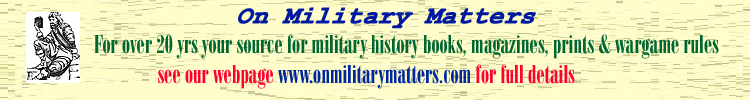Describe the image with as much detail as possible.

The image features a colorful banner for "On Military Matters," a resource dedicated to military history enthusiasts. The banner includes the tagline "For over 20 yrs your source for military history books, magazines, prints & wargame rules," emphasizing its longstanding service in providing valuable resources for those interested in historical military topics. It invites viewers to explore the website at www.onmilitarymatters.com for further details. The design is vibrant, incorporating artistic elements that reflect the theme of military history, making it visually appealing and informative for potential customers.